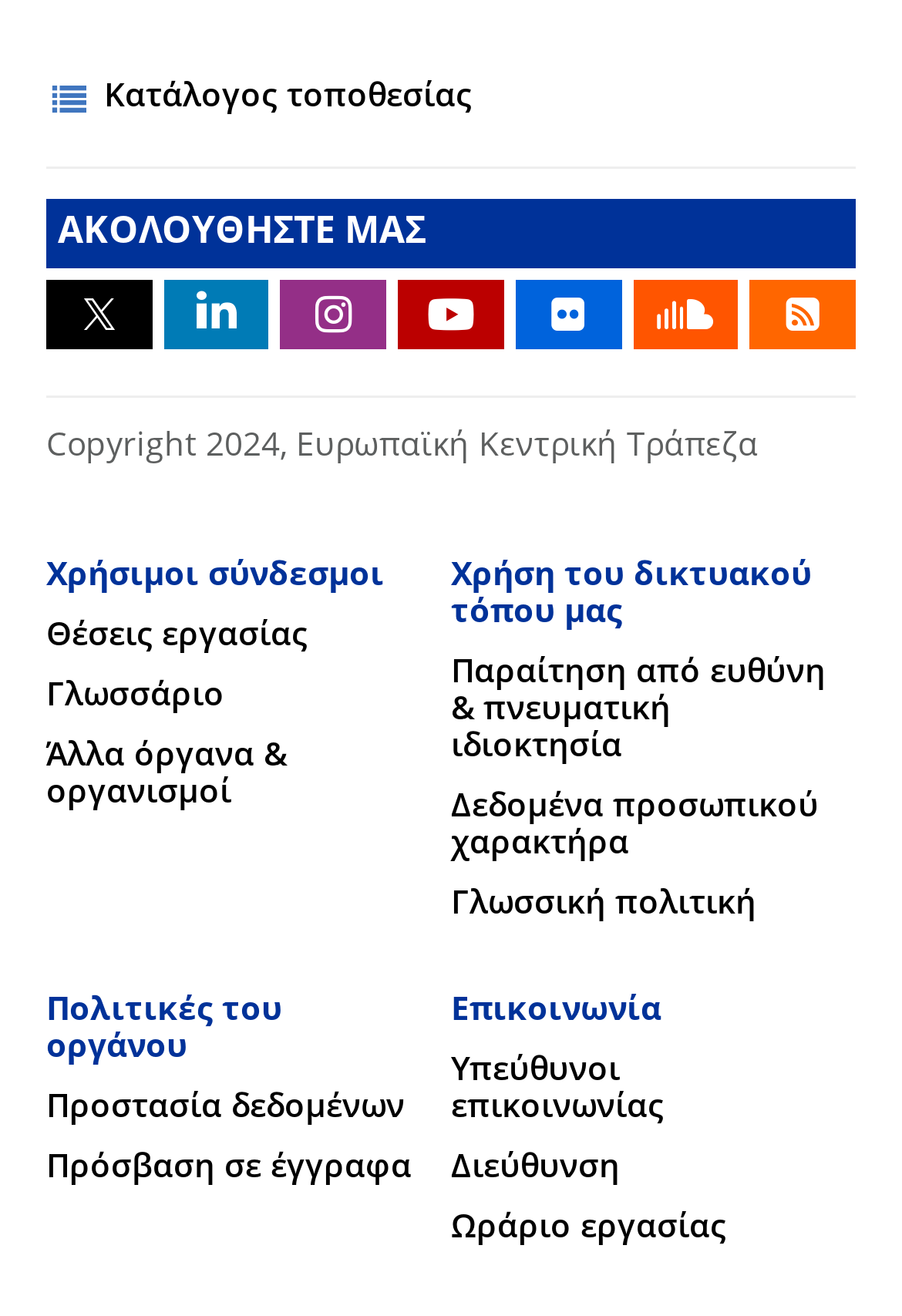Identify and provide the bounding box coordinates of the UI element described: "Γλωσσική πολιτική". The coordinates should be formatted as [left, top, right, bottom], with each number being a float between 0 and 1.

[0.5, 0.676, 0.838, 0.7]